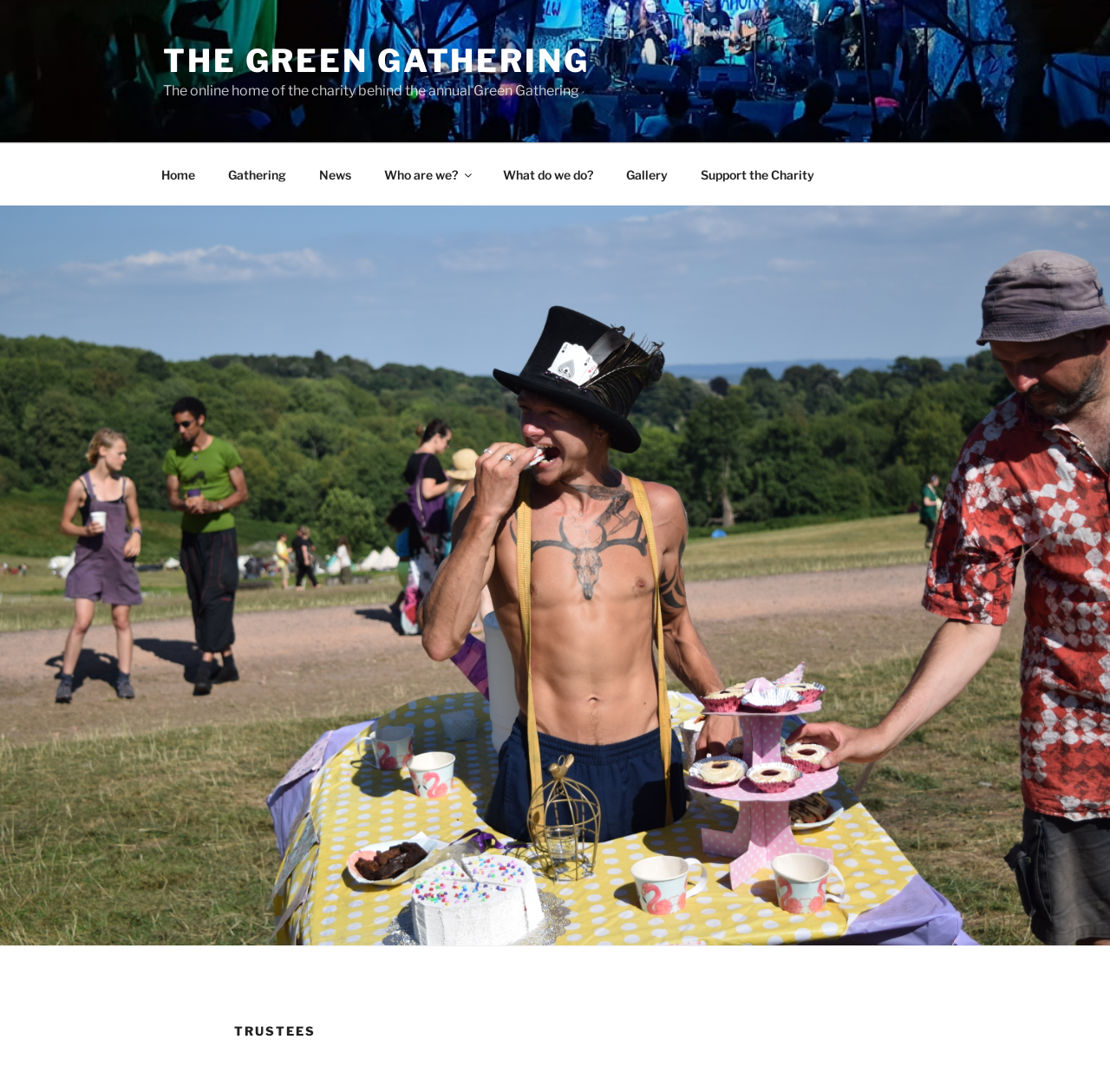Answer the question in a single word or phrase:
What is the current page about?

Trustees